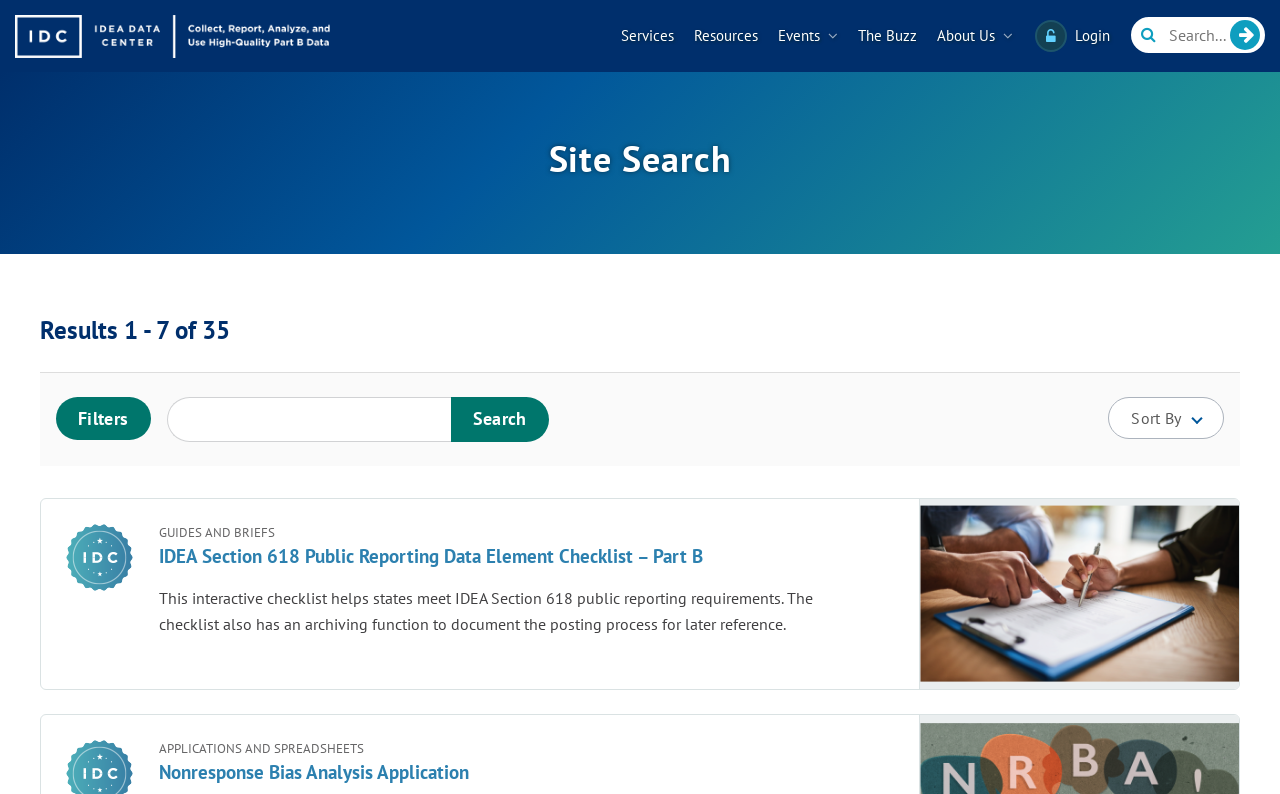Determine the bounding box coordinates of the clickable region to execute the instruction: "Click on the site logo". The coordinates should be four float numbers between 0 and 1, denoted as [left, top, right, bottom].

[0.012, 0.019, 0.266, 0.073]